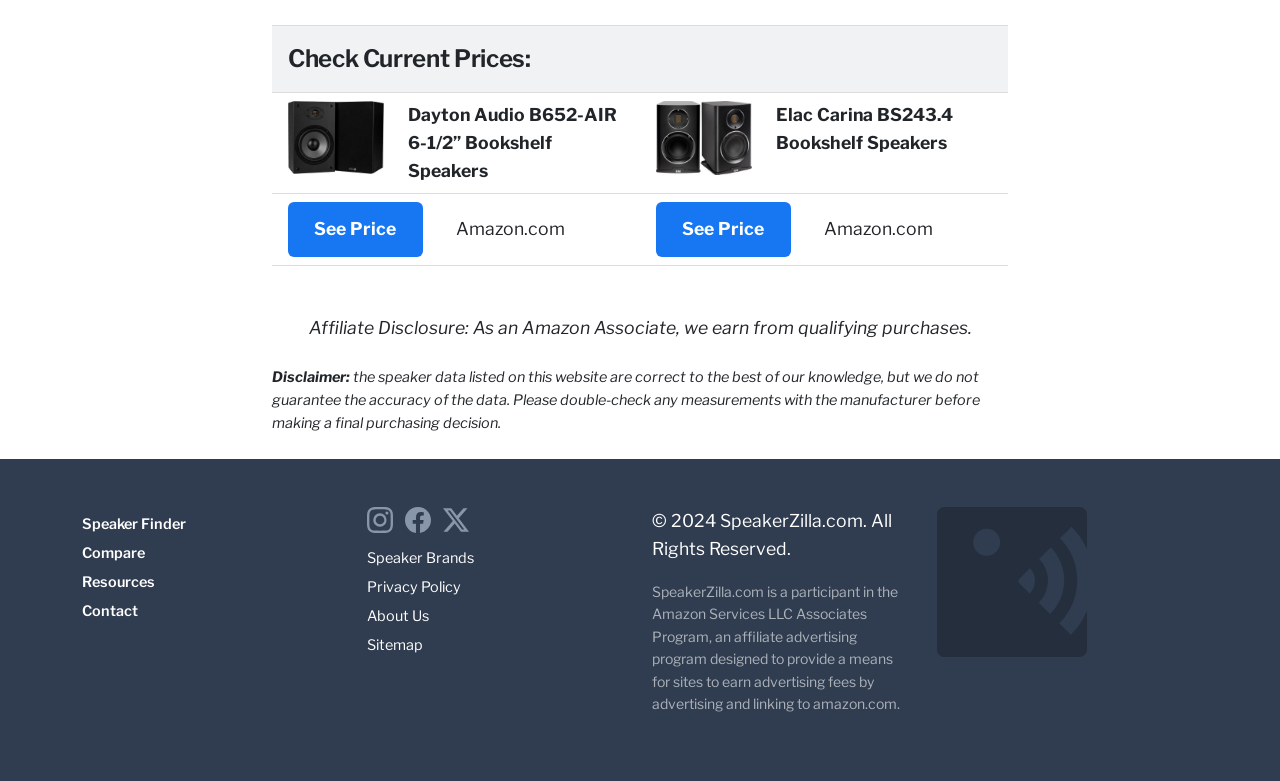Please find the bounding box coordinates of the element that must be clicked to perform the given instruction: "contact us". The coordinates should be four float numbers from 0 to 1, i.e., [left, top, right, bottom].

None